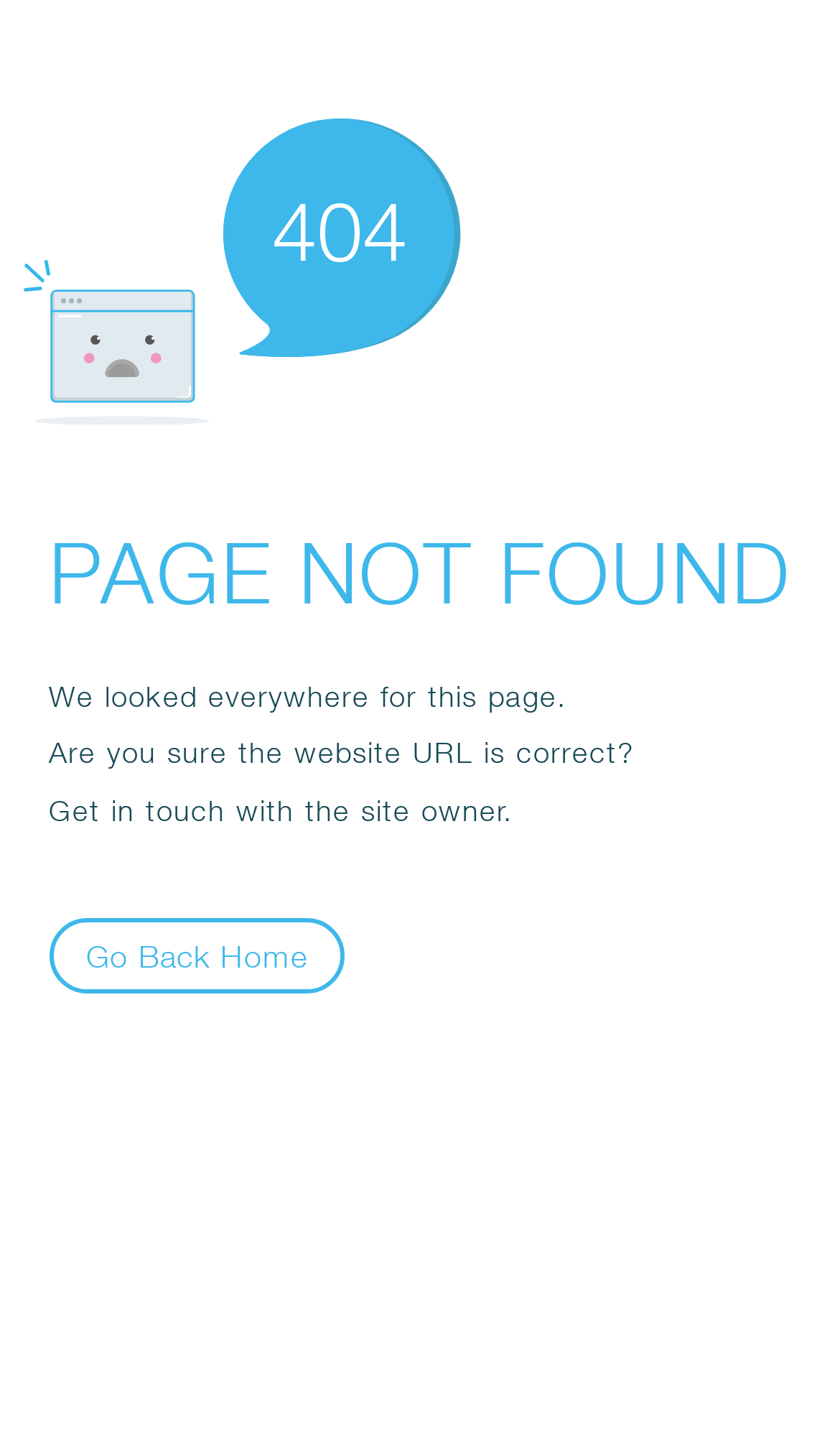Give a detailed account of the webpage.

The webpage displays an error message, prominently featuring the text "404" in a large font size, positioned near the top center of the page. Below this, the text "PAGE NOT FOUND" is displayed in a slightly smaller font size, spanning almost the entire width of the page. 

Following this, there are three paragraphs of text, each positioned below the previous one, and aligned to the left side of the page. The first paragraph reads "We looked everywhere for this page." The second paragraph asks "Are you sure the website URL is correct?" and the third paragraph suggests "Get in touch with the site owner." 

At the bottom left of the page, there is a button labeled "Go Back Home". An SVG icon is positioned at the top left corner of the page, but its contents are not specified.